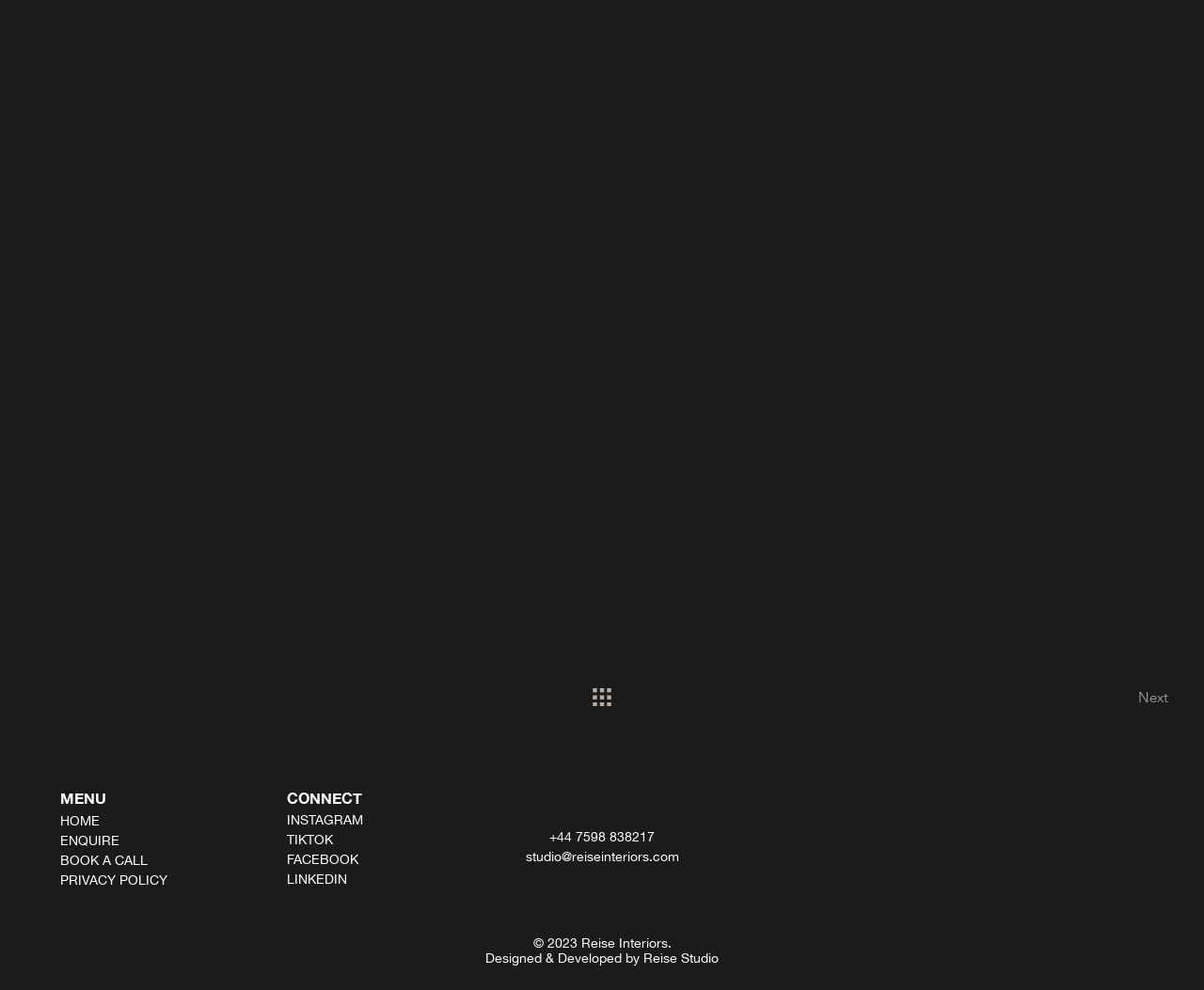What is the company name?
Using the information from the image, answer the question thoroughly.

The company name can be found in the footer section of the webpage, where it is mentioned as '© 2023 Reise Interiors.' and also in the 'Designed & Developed by Reise Studio' text.